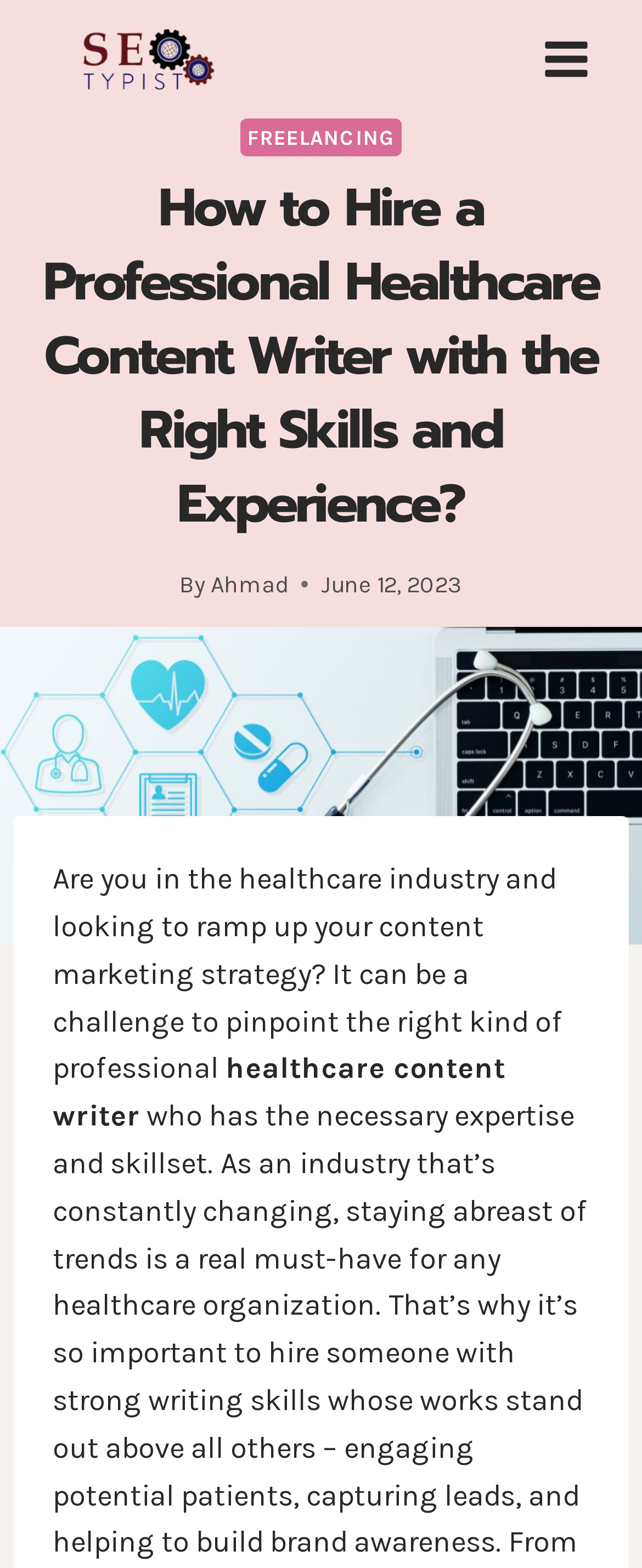Determine the primary headline of the webpage.

How to Hire a Professional Healthcare Content Writer with the Right Skills and Experience?